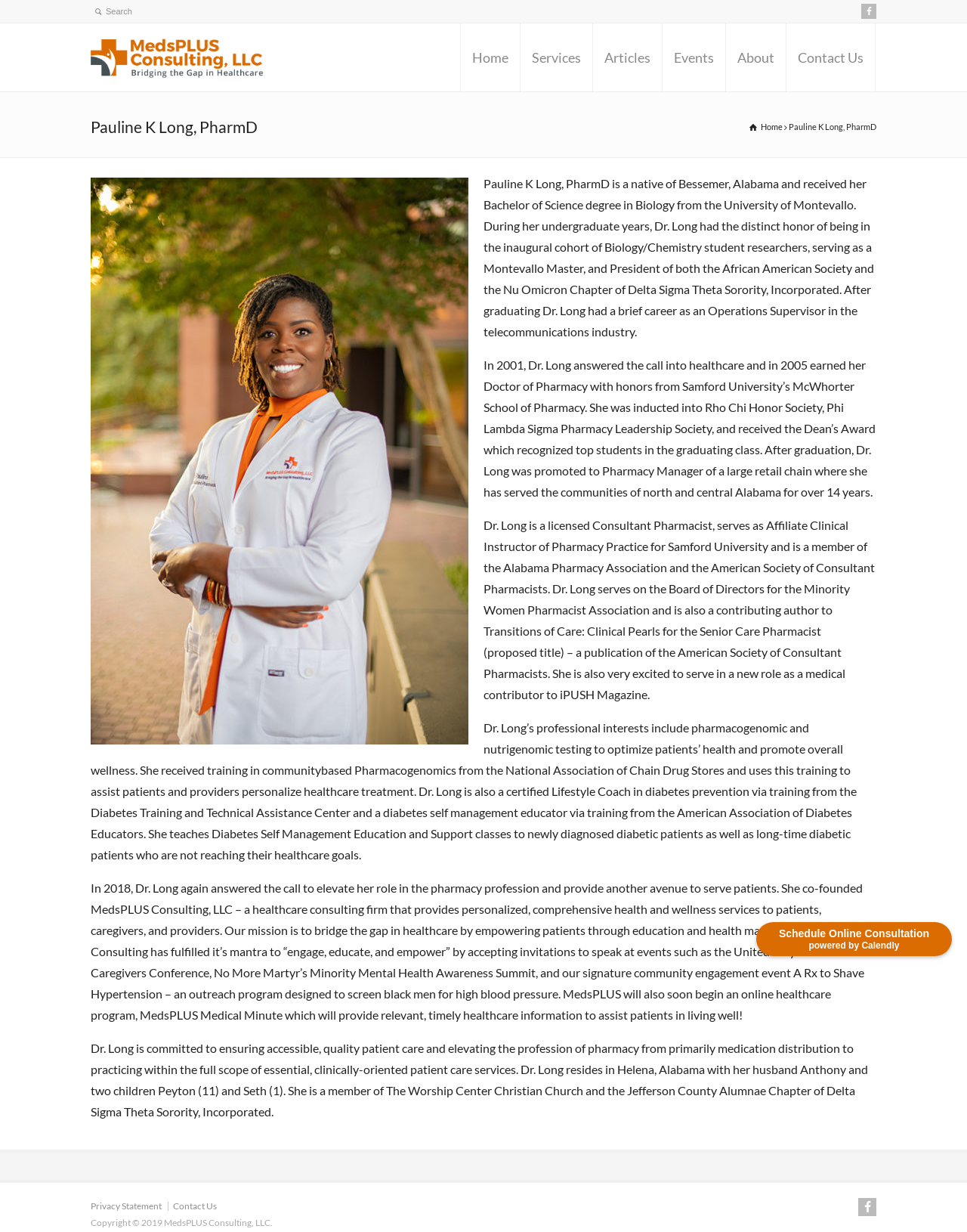Answer the question below using just one word or a short phrase: 
What is the name of the company co-founded by Dr. Long?

MedsPLUS Consulting, LLC